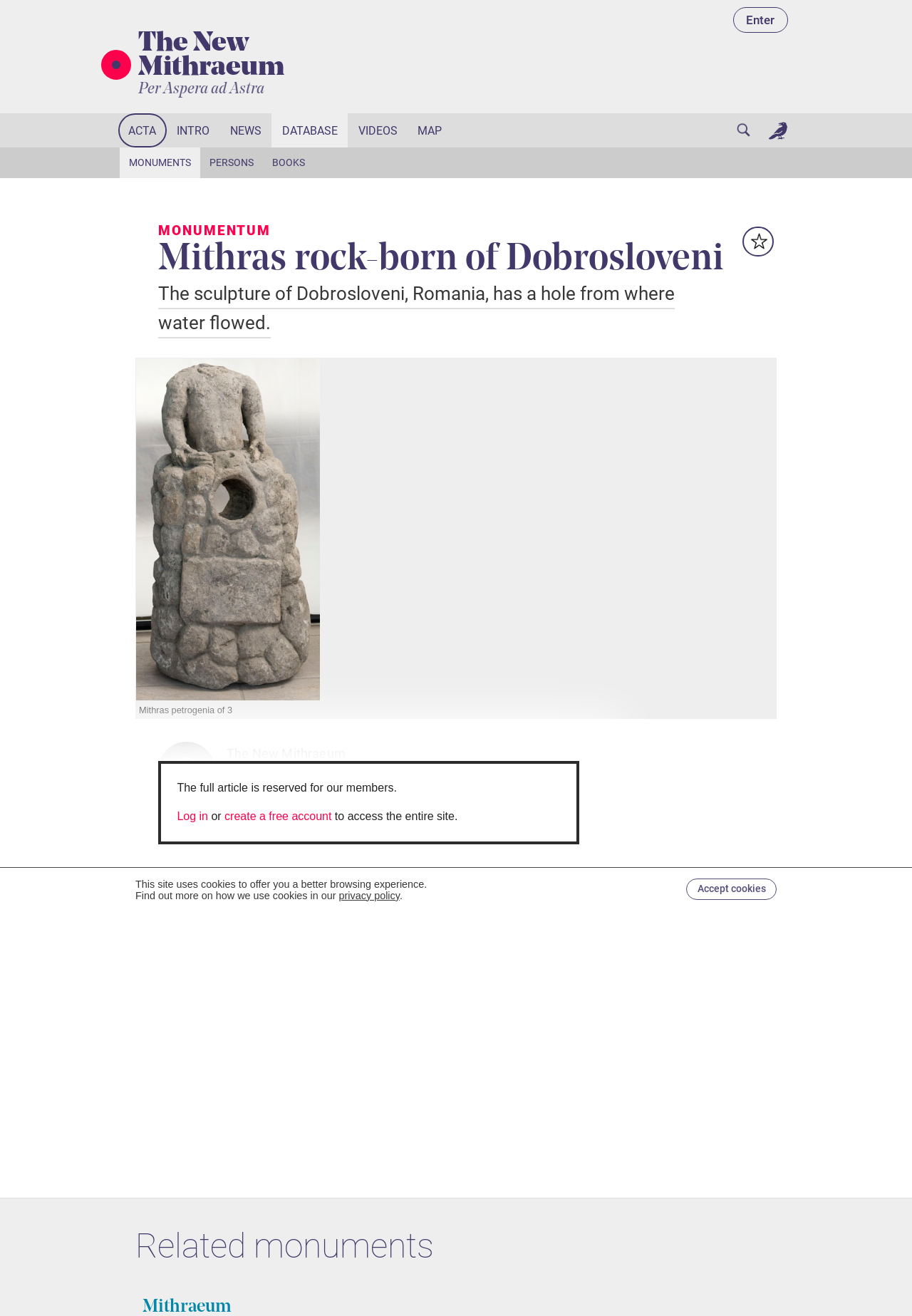Identify the bounding box coordinates of the specific part of the webpage to click to complete this instruction: "Log in to access the full article".

[0.194, 0.616, 0.228, 0.625]